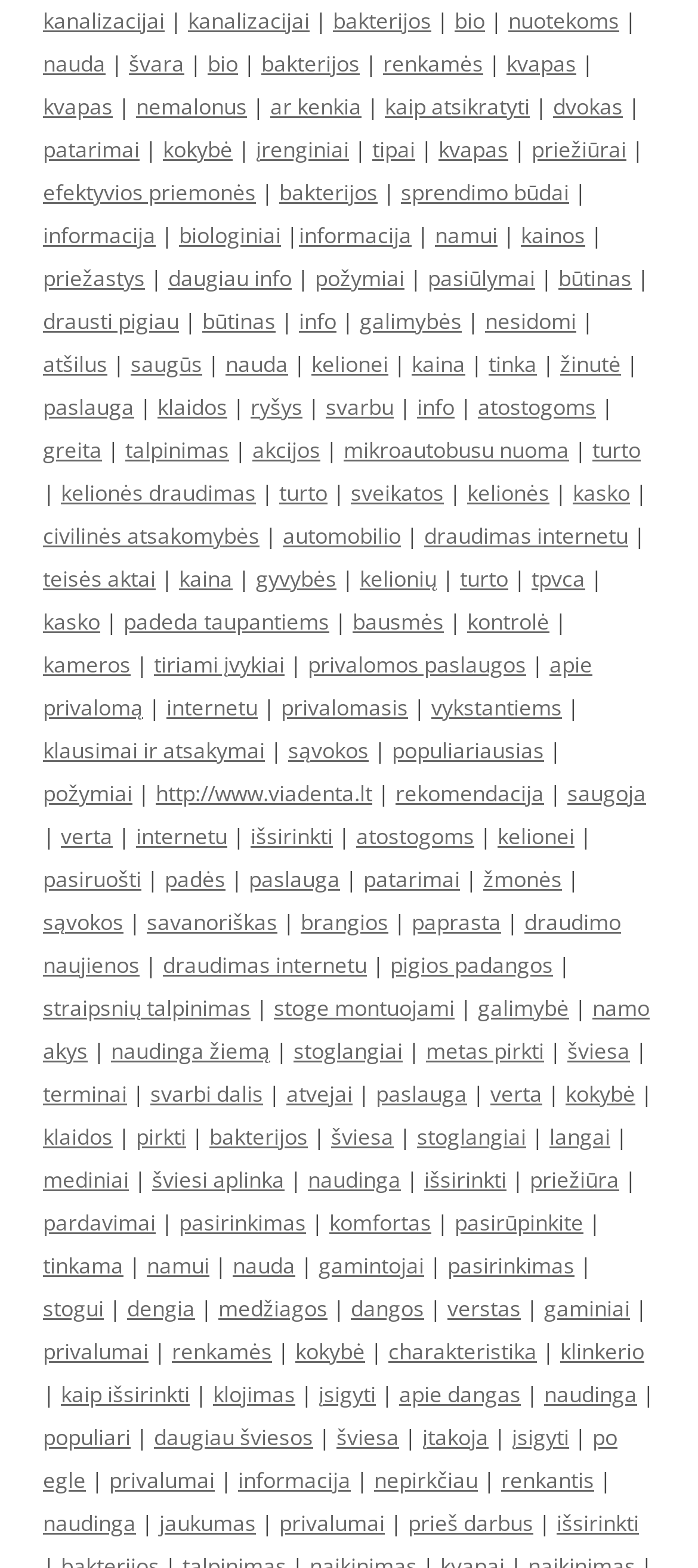Based on the image, give a detailed response to the question: What is the general layout of the links on this webpage?

Based on the bounding box coordinates of the link elements, it appears that the links are arranged in horizontal rows, with each row containing multiple links.